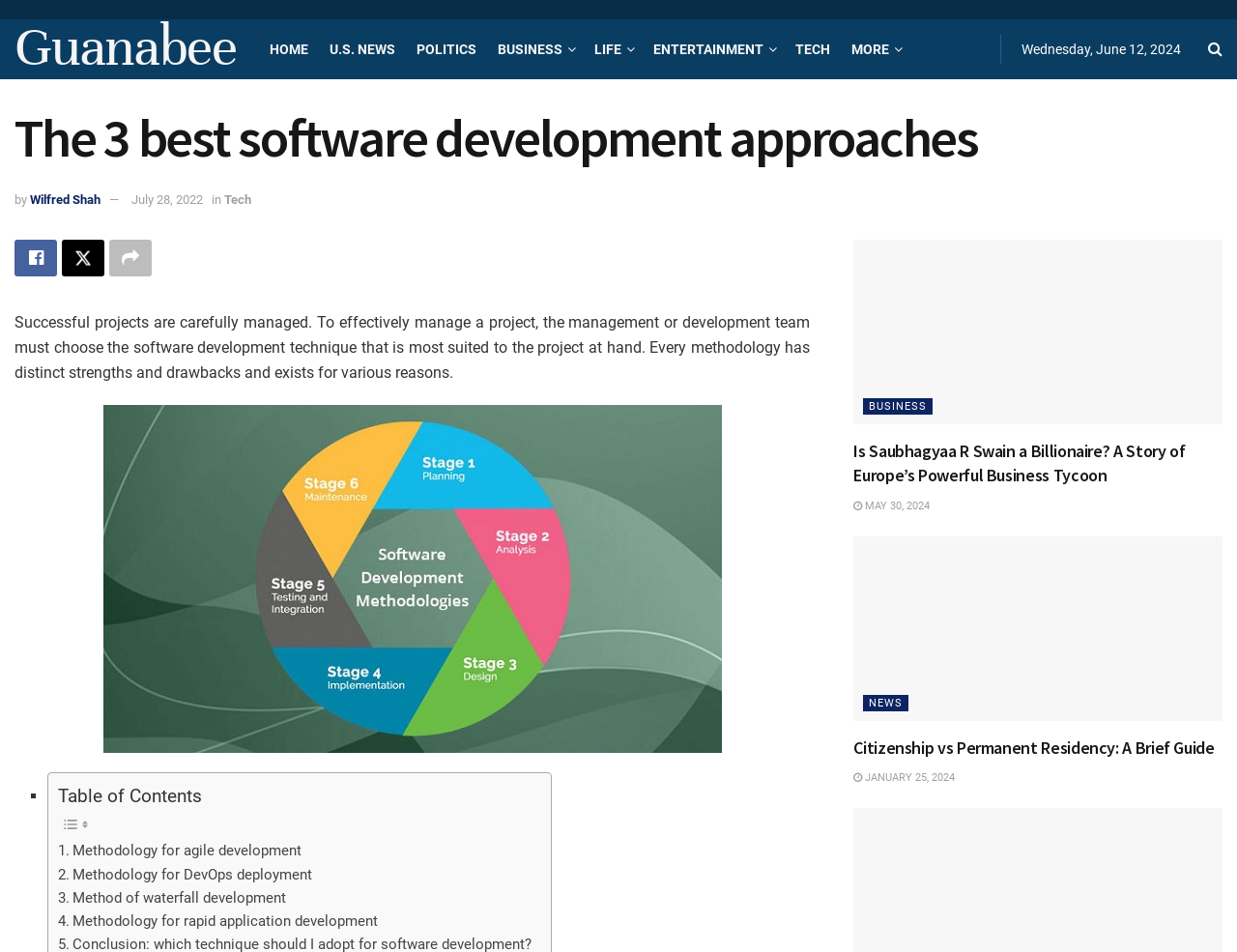Provide the bounding box coordinates of the section that needs to be clicked to accomplish the following instruction: "Click on the HOME link."

[0.218, 0.02, 0.25, 0.083]